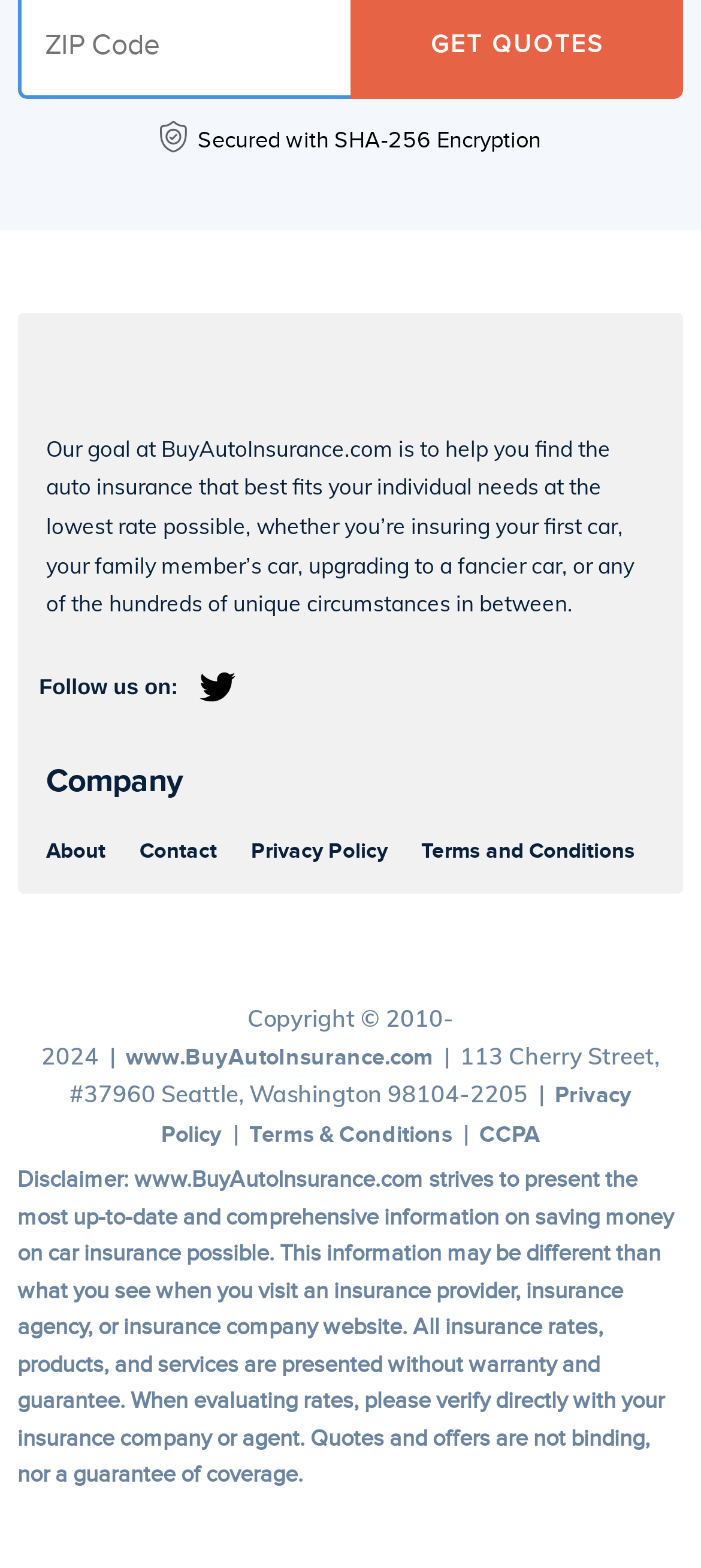What type of encryption is used on the website?
Please provide a detailed and thorough answer to the question.

The website uses SHA-256 encryption, as stated in the static text element with the description 'Secured with SHA-256 Encryption'.